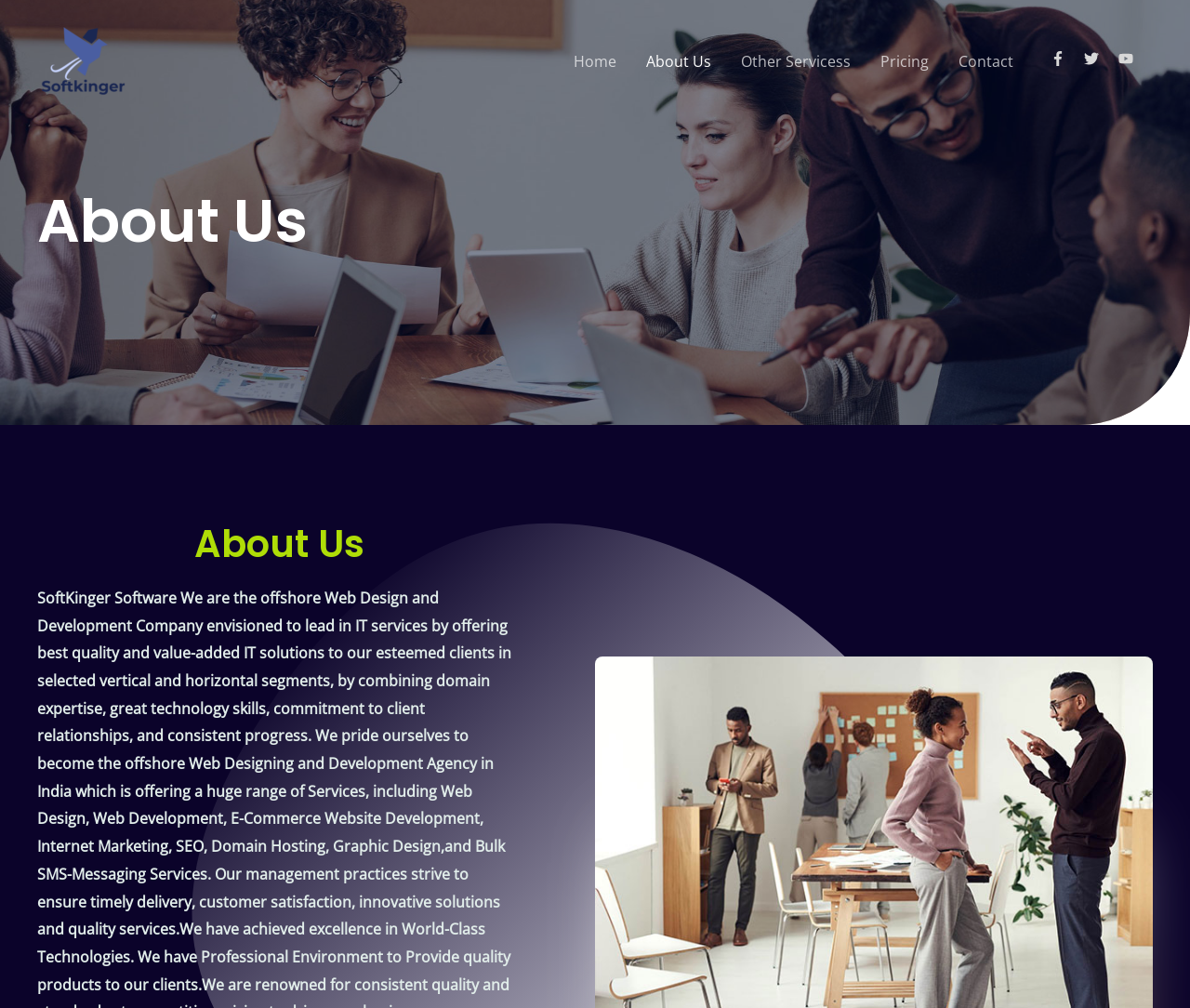Please look at the image and answer the question with a detailed explanation: How many social media icons are there?

I found a menu with a popup that contains three social media icons, which are 'facebook-f', 'twitter', and 'youtube', each with an image element.